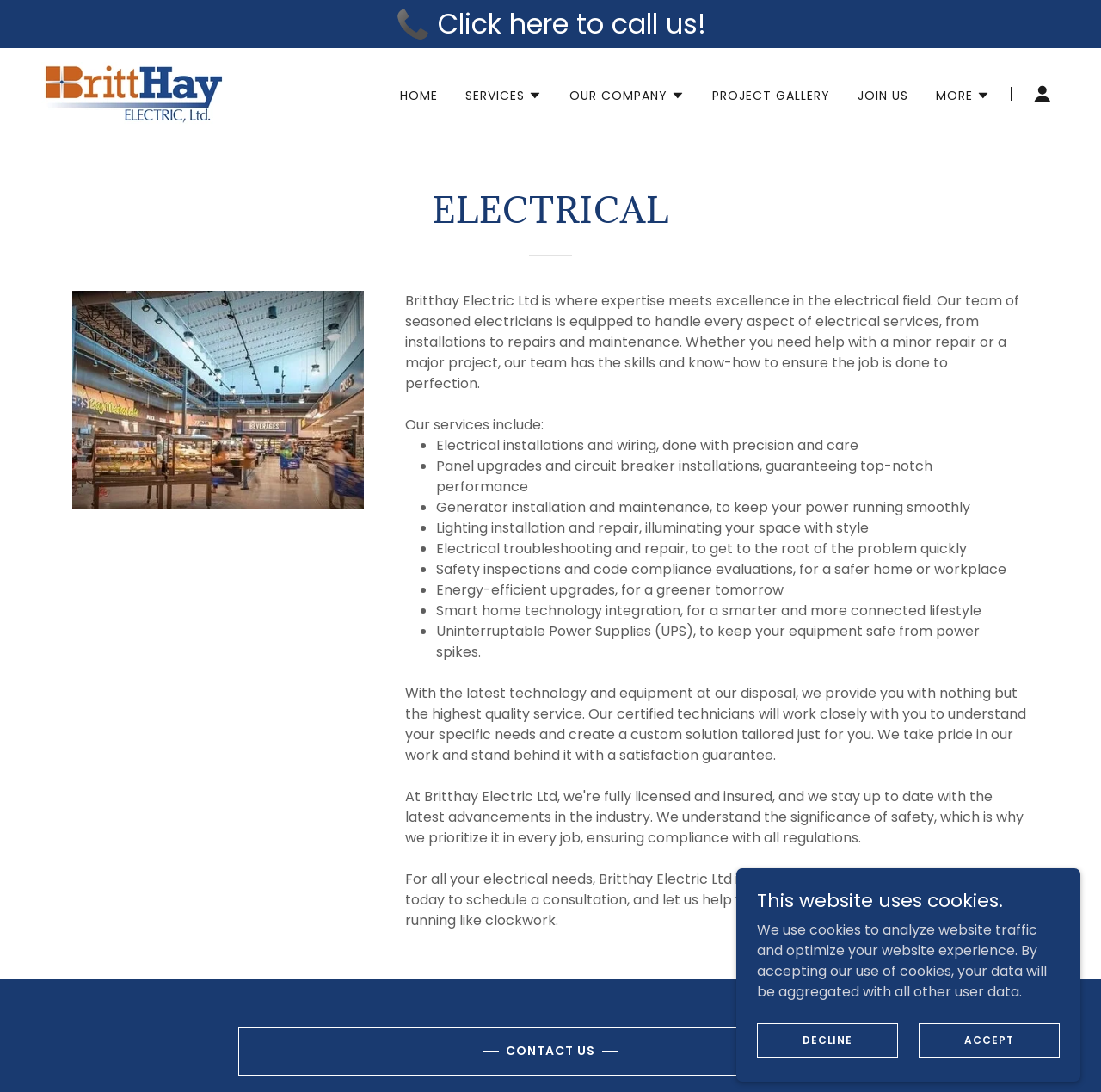Using the format (top-left x, top-left y, bottom-right x, bottom-right y), provide the bounding box coordinates for the described UI element. All values should be floating point numbers between 0 and 1: Home

[0.359, 0.073, 0.403, 0.102]